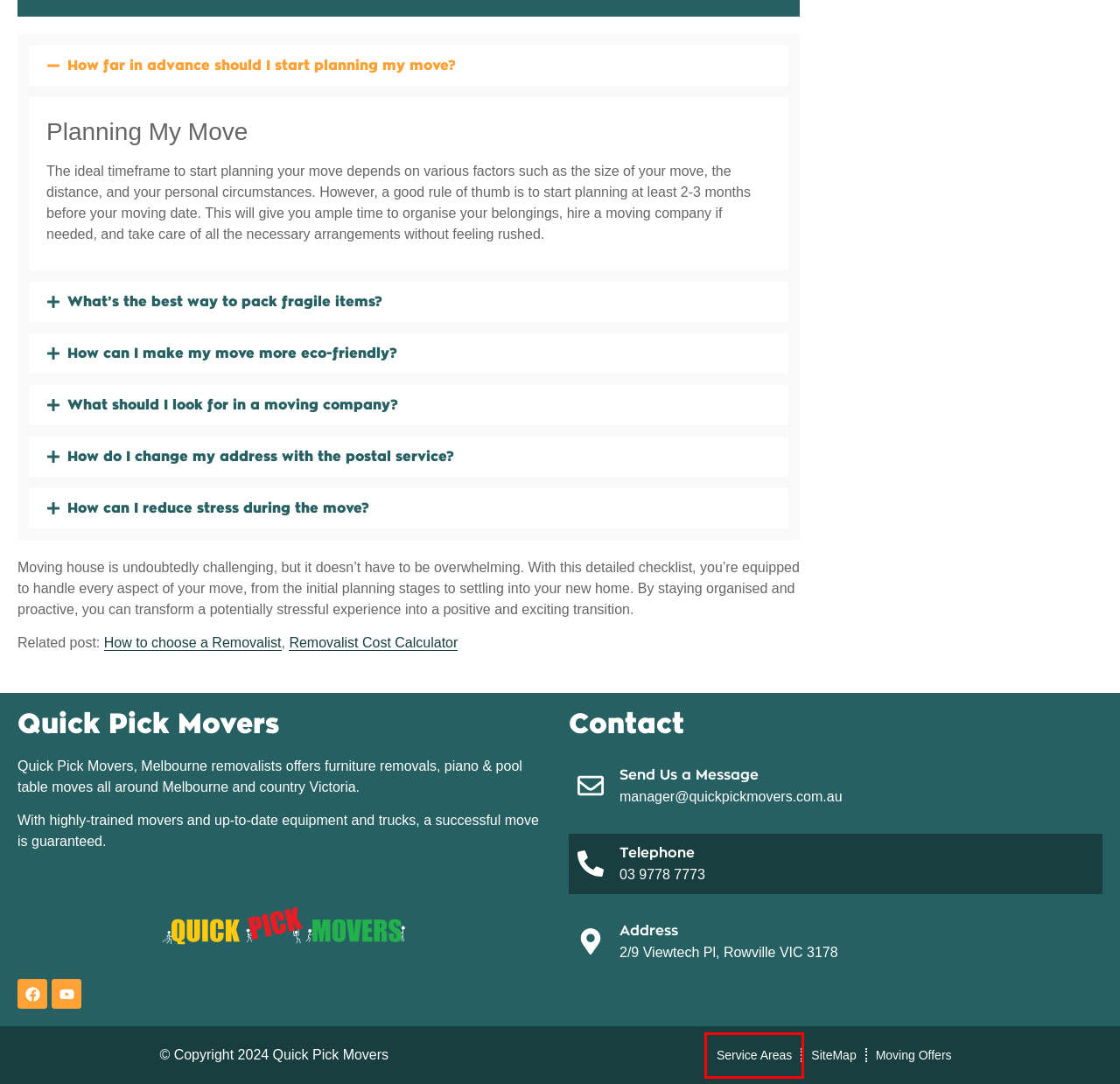Look at the screenshot of a webpage, where a red bounding box highlights an element. Select the best description that matches the new webpage after clicking the highlighted element. Here are the candidates:
A. Removalists Melbourne Northern Suburbs - Furniture Removals
B. Removalist Services - Quick Pick Movers
C. Moving Offers - Quick Pick Movers
D. Service Areas | Quick Pick Movers | Your Trusted Moving Company
E. How to Choose a Good Removalist Company - Quick Pick Movers
F. About Us - Quick Pick Movers
G. Where can you donate furniture in Melbourne? - Quick Pick Movers
H. SiteMap - Quick Pick Movers

D